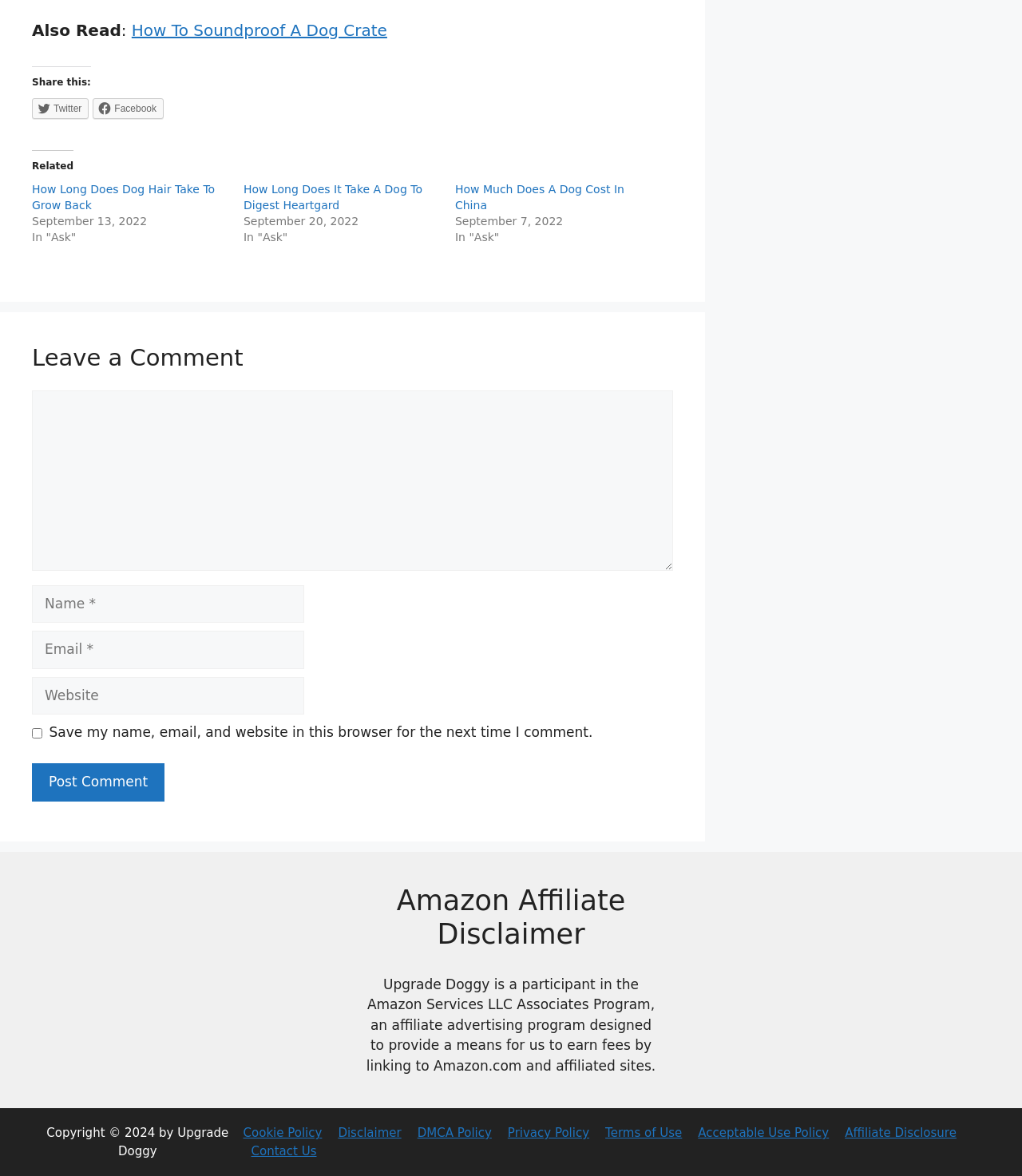Locate the bounding box coordinates of the area where you should click to accomplish the instruction: "Share this on Twitter".

[0.031, 0.084, 0.087, 0.101]